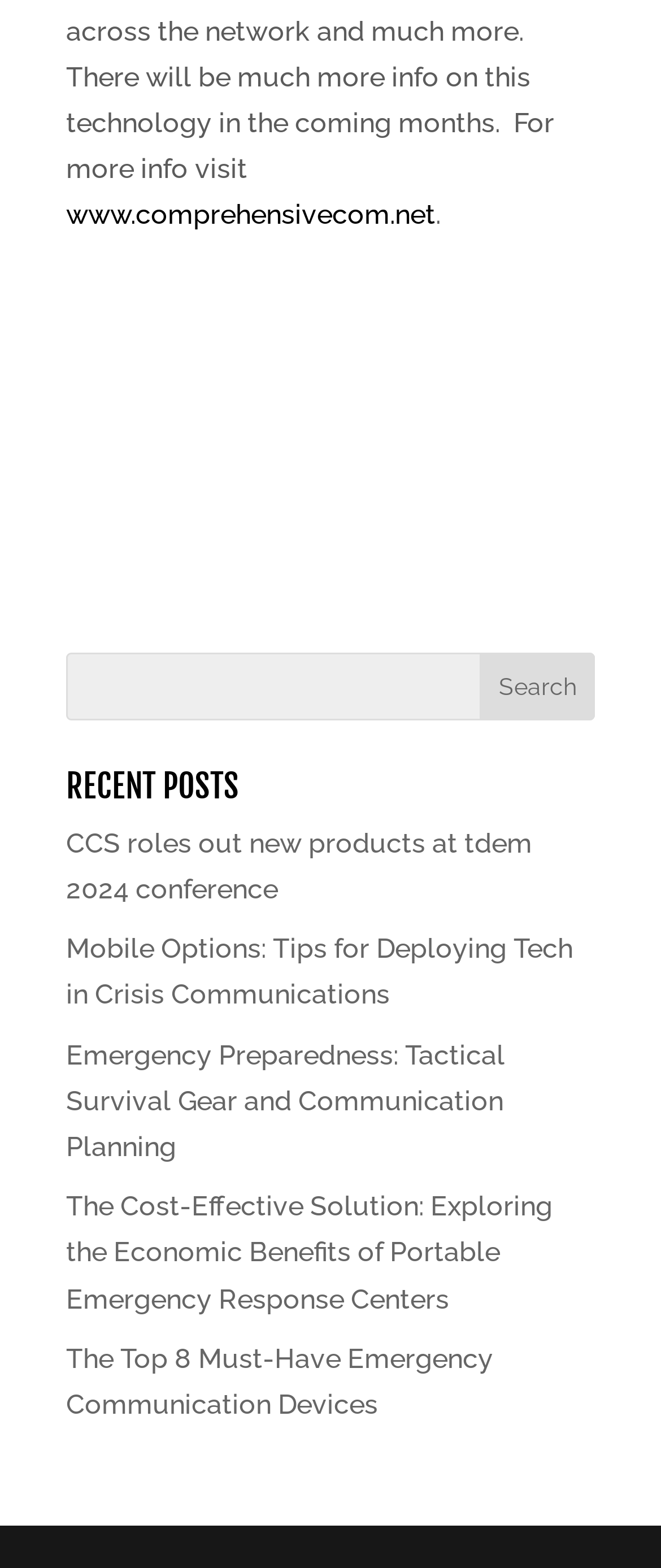What is the purpose of the search bar?
Please answer the question with as much detail and depth as you can.

The search bar is located at the top of the webpage, accompanied by a 'Search' button. This suggests that users can input keywords or phrases to search for specific content within the website.